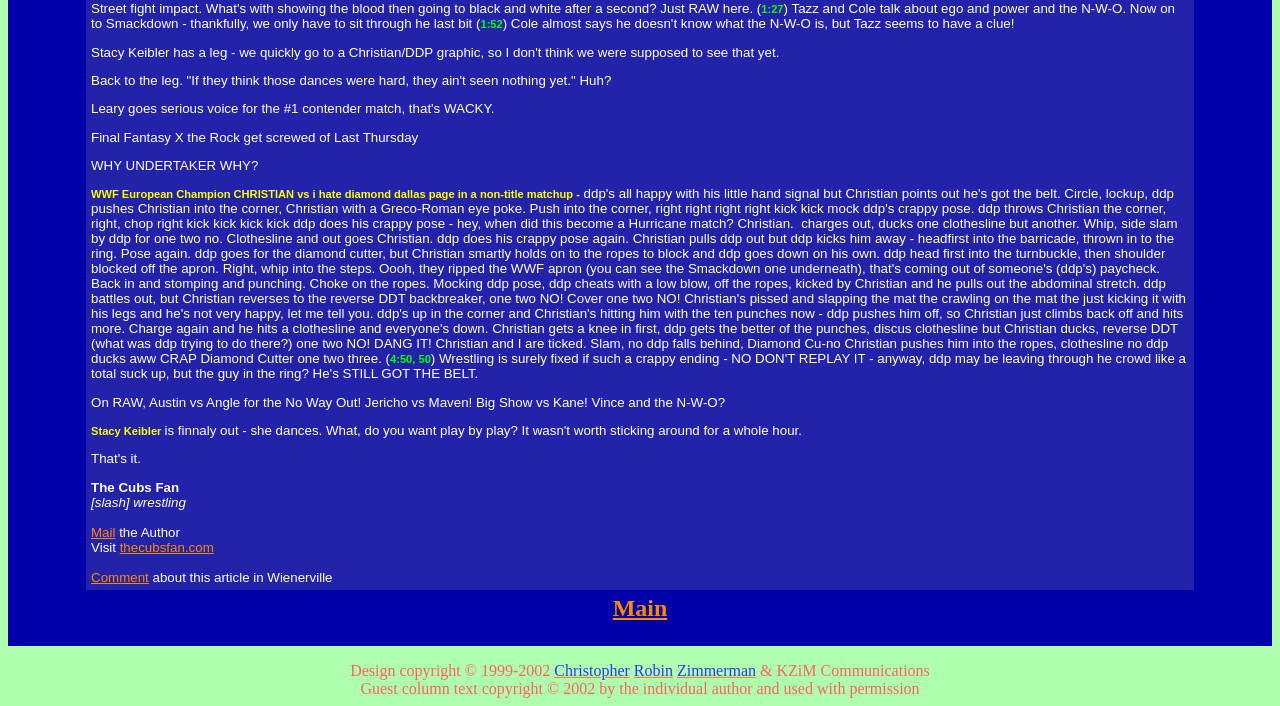Refer to the screenshot and give an in-depth answer to this question: What is the purpose of the 'Comment' link?

The text 'about this article in Wienerville' is present next to the 'Comment' link, which suggests that the link is for commenting about the article.